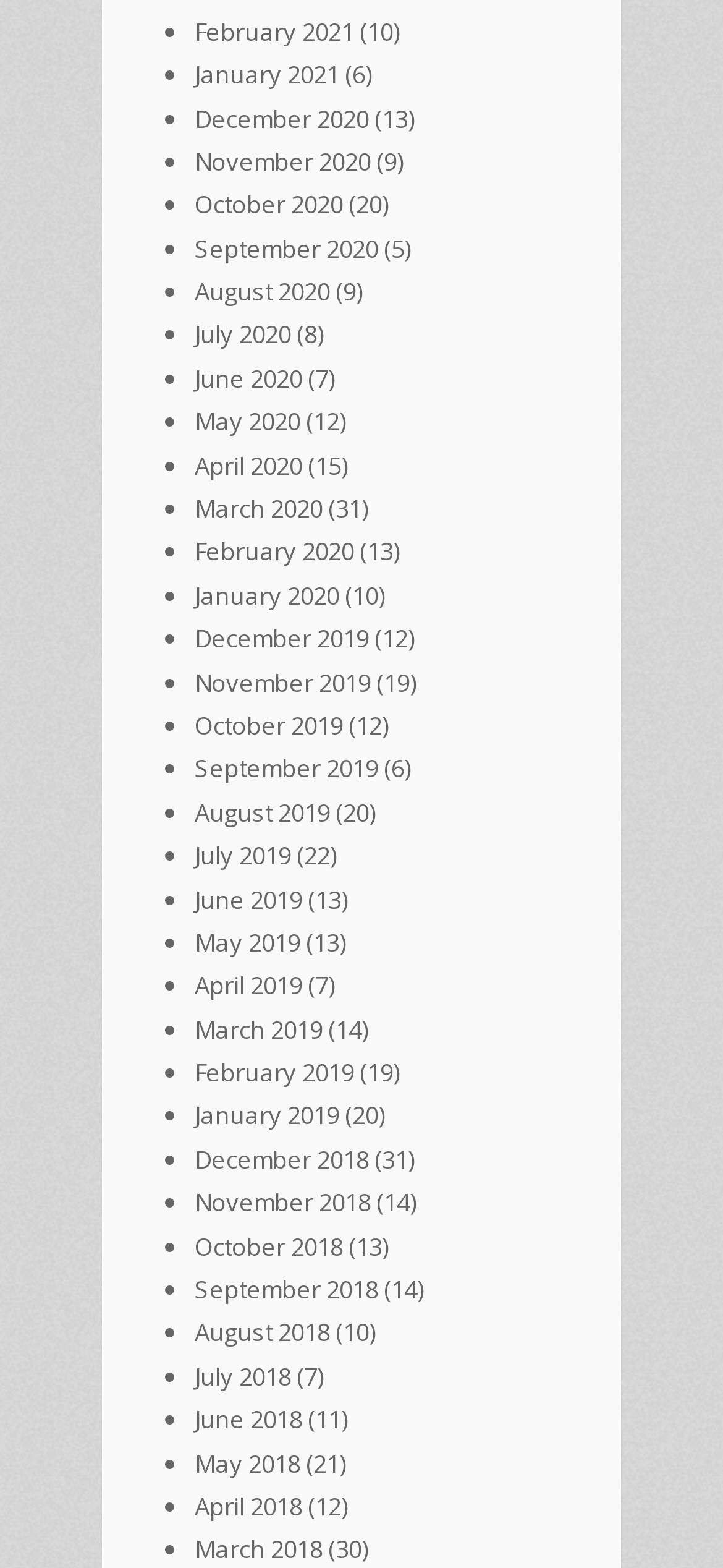Using the elements shown in the image, answer the question comprehensively: How many months are listed in 2020?

I counted the number of links for the year 2020, and there are 12 links, one for each month of the year, from January 2020 to December 2020.